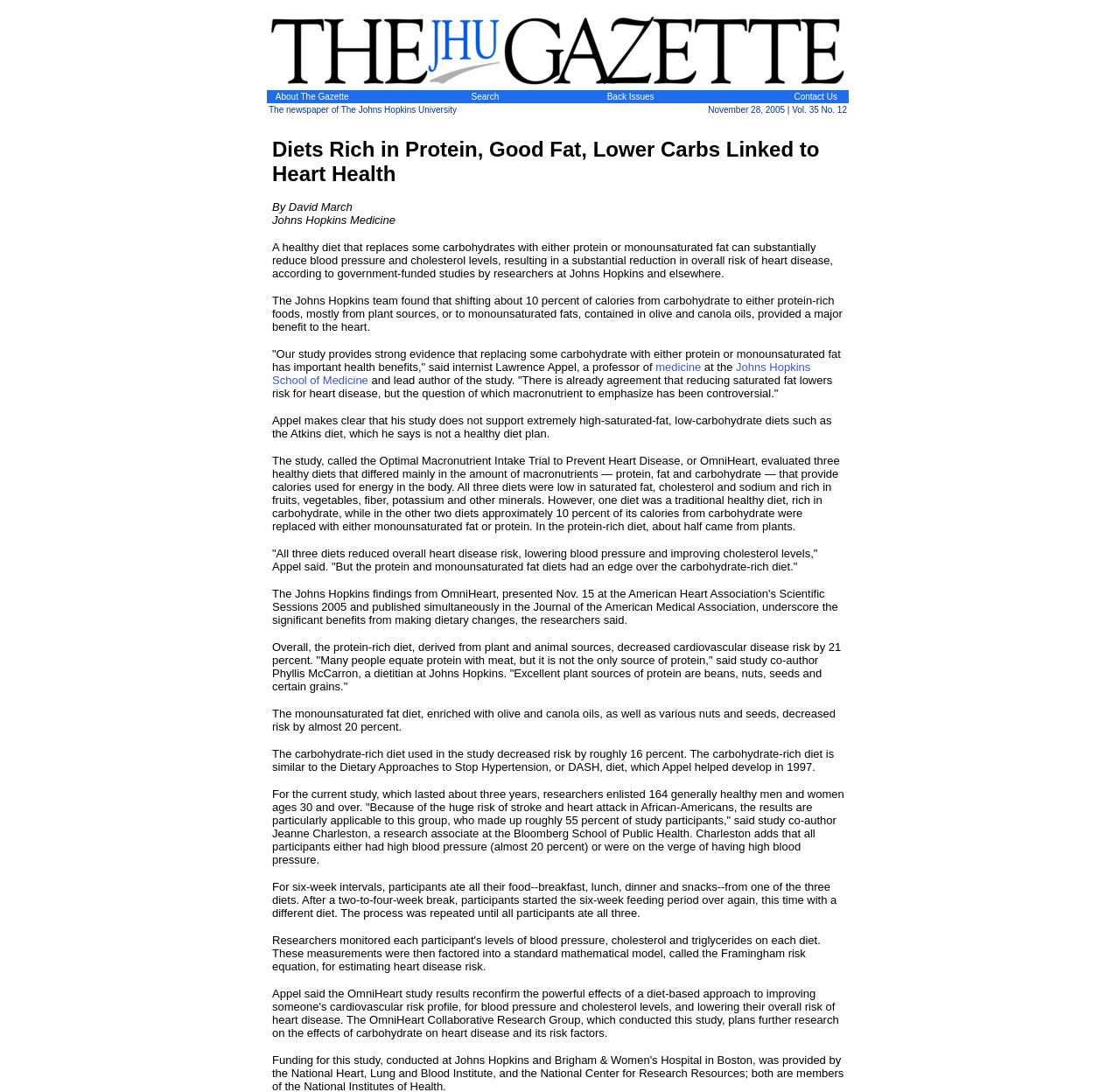Using the information in the image, give a detailed answer to the following question: What is the date of the current issue?

The date of the current issue can be found in the masthead of the webpage, which is located at the top of the page and contains the title 'Johns Hopkins Gazette | November 28, 2005'.